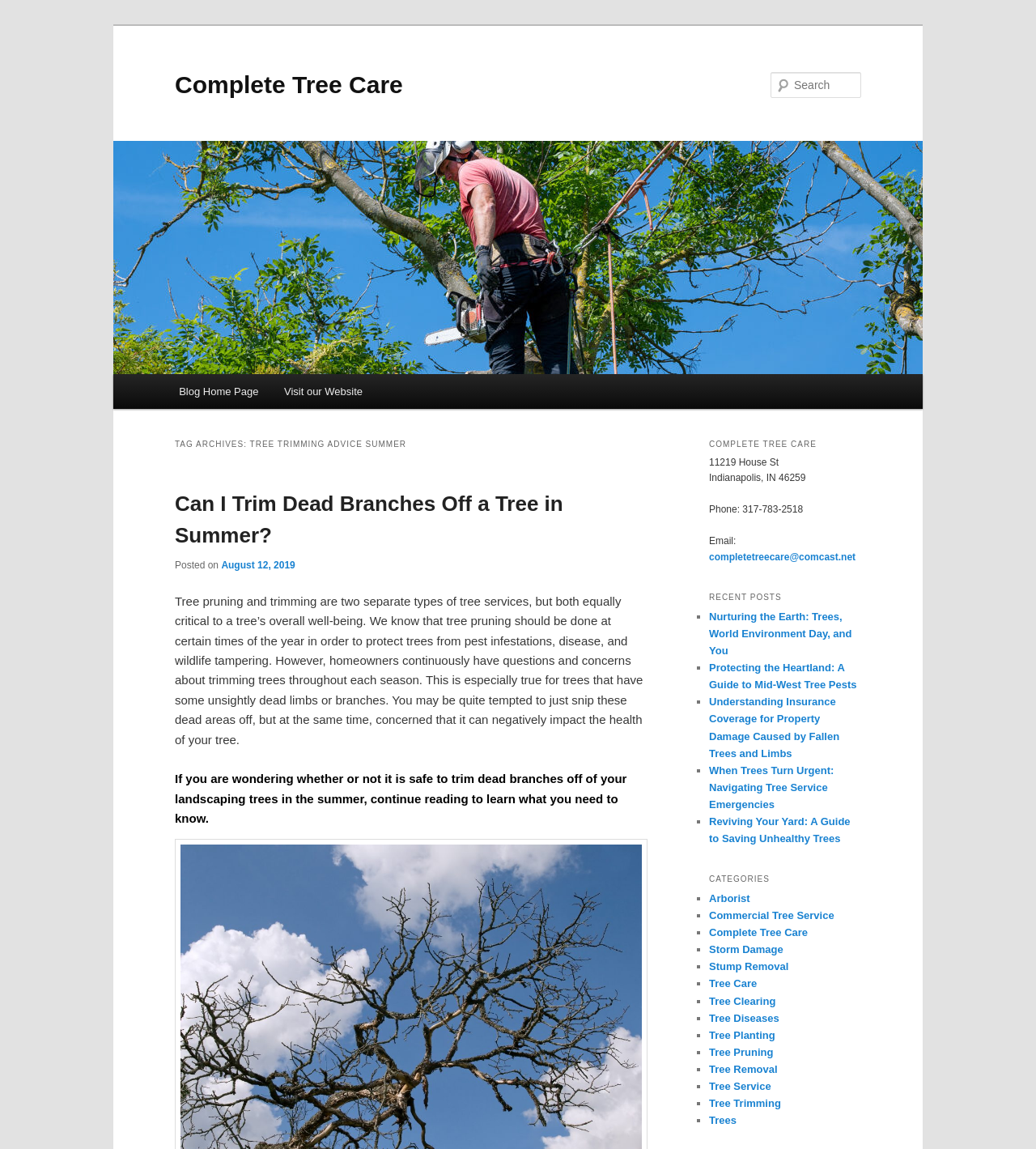Please locate the bounding box coordinates of the element that should be clicked to complete the given instruction: "Learn about nurturing the earth".

[0.684, 0.531, 0.822, 0.571]